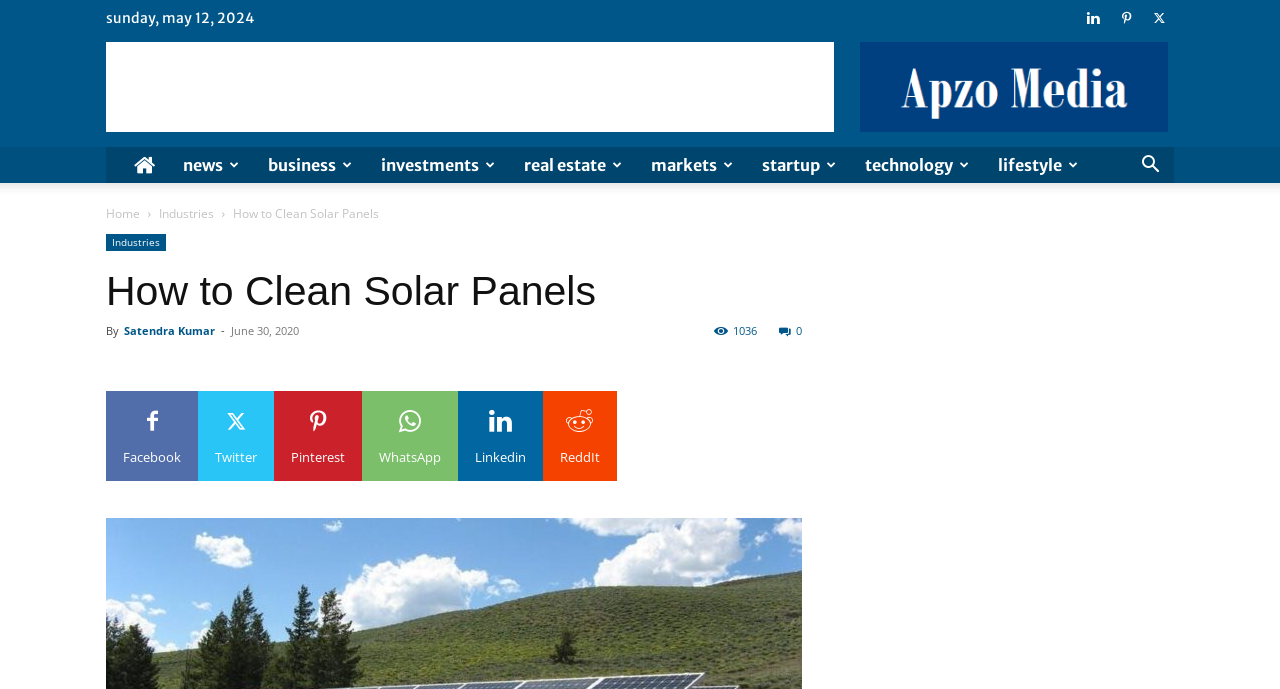Extract the main headline from the webpage and generate its text.

How to Clean Solar Panels